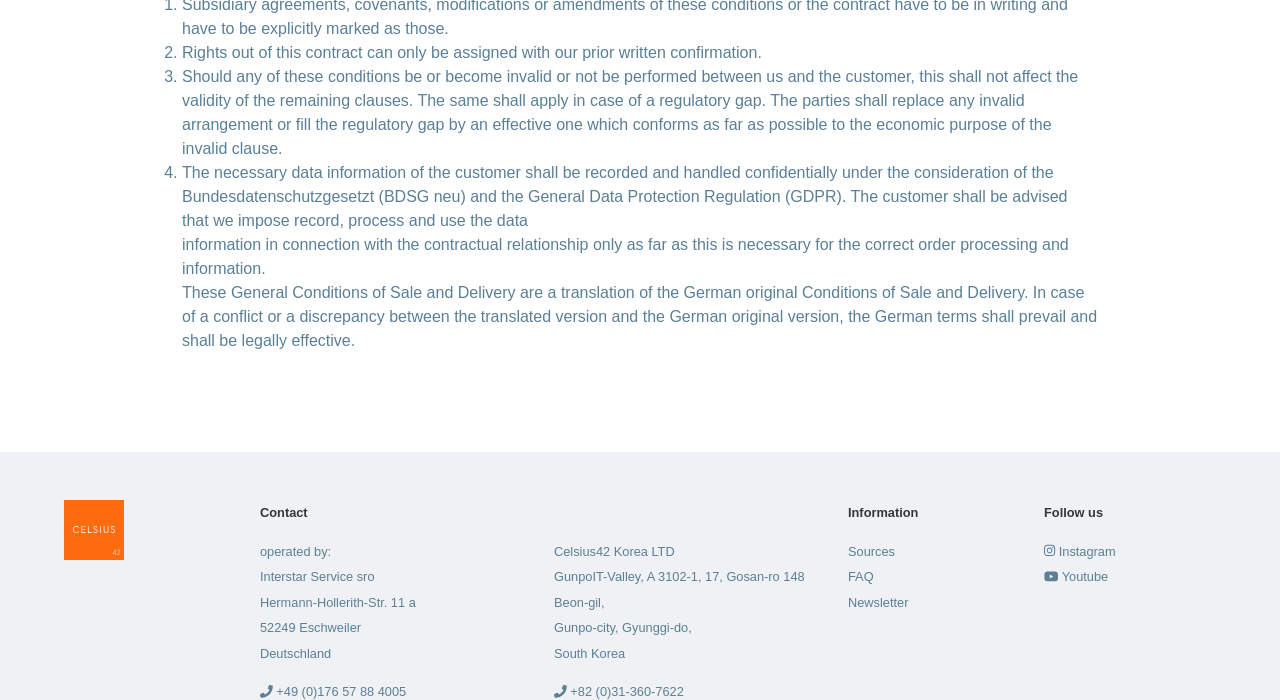What social media platforms can you follow the company on?
Please use the visual content to give a single word or phrase answer.

Instagram and Youtube